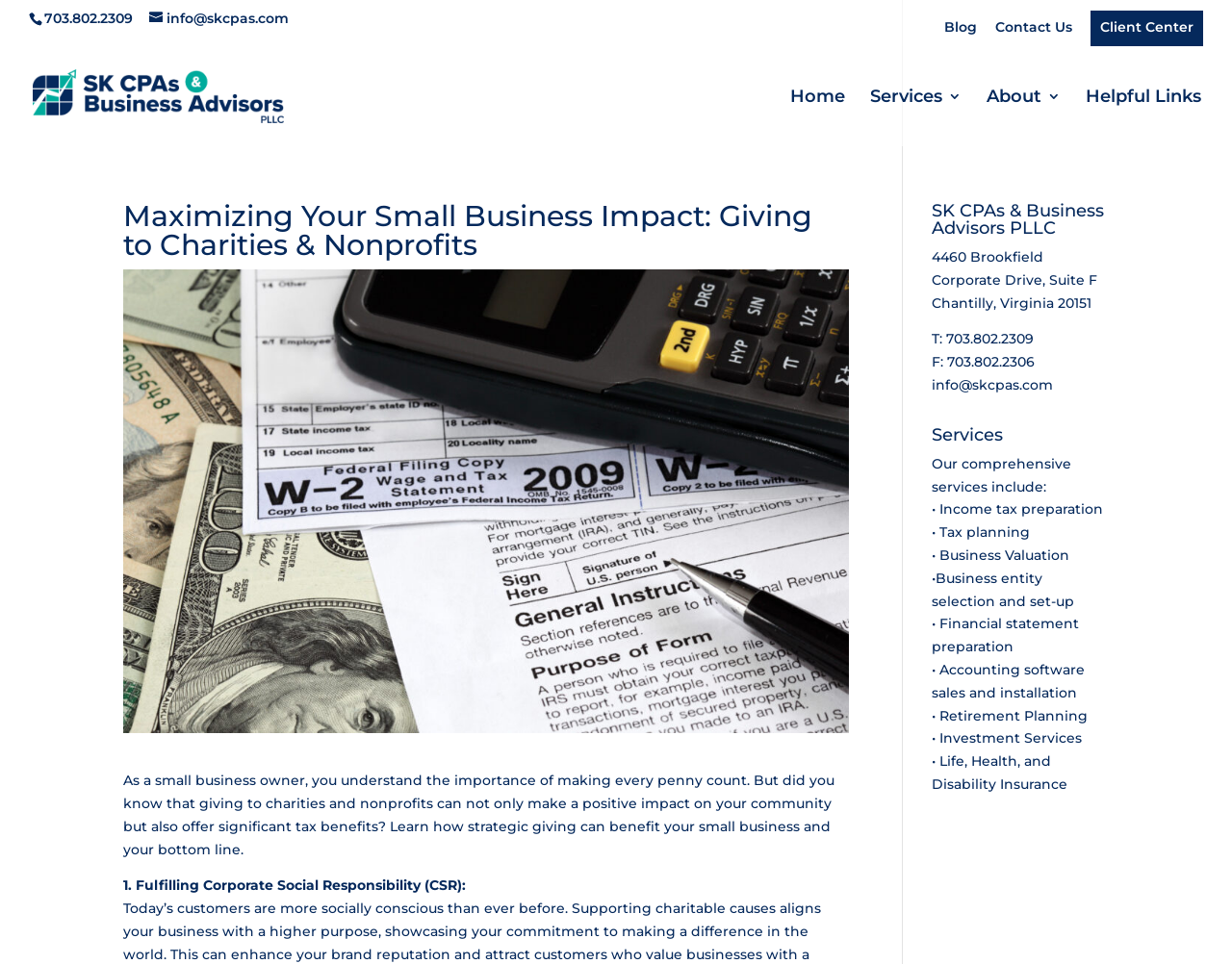Please find and generate the text of the main header of the webpage.

Maximizing Your Small Business Impact: Giving to Charities & Nonprofits